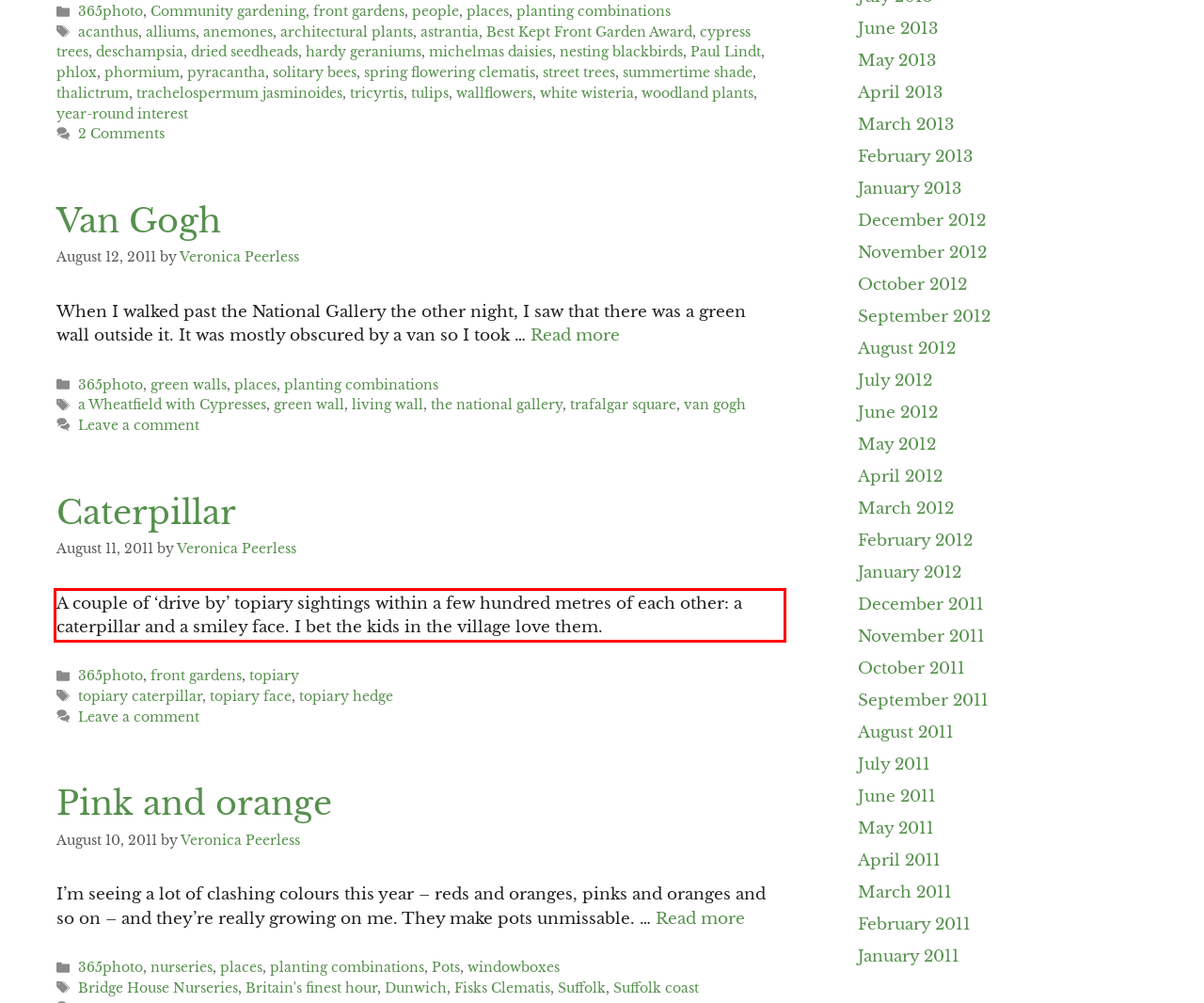You are presented with a screenshot containing a red rectangle. Extract the text found inside this red bounding box.

A couple of ‘drive by’ topiary sightings within a few hundred metres of each other: a caterpillar and a smiley face. I bet the kids in the village love them.